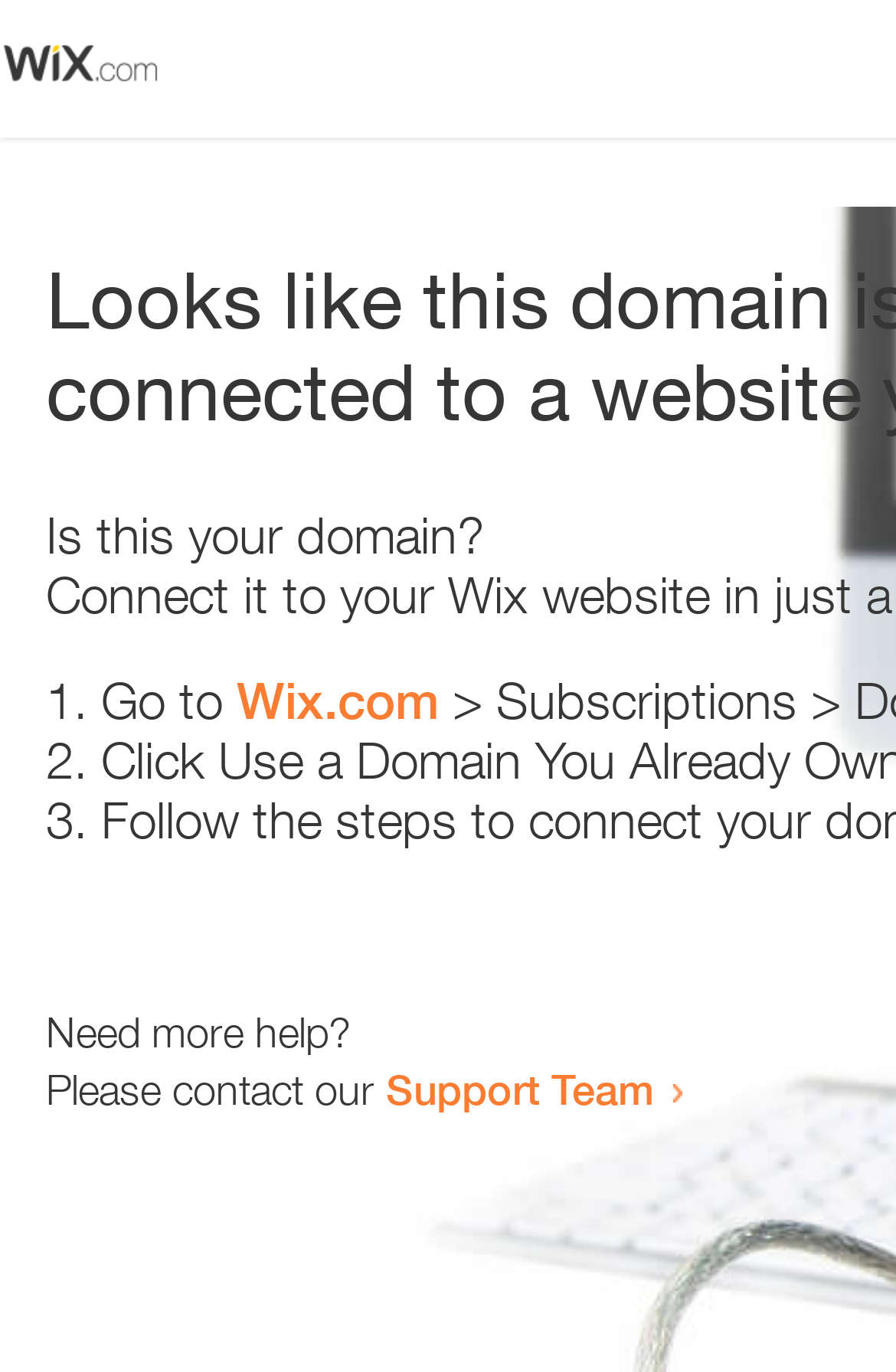Create an elaborate caption for the webpage.

The webpage appears to be an error page, with a small image at the top left corner. Below the image, there is a heading that reads "Is this your domain?" centered on the page. 

Underneath the heading, there is a numbered list with three items. The first item starts with "1." and is followed by the text "Go to" and a link to "Wix.com". The second item starts with "2." and the third item starts with "3.", but their contents are not specified. 

At the bottom of the page, there is a section that provides additional help options. It starts with the text "Need more help?" and is followed by a sentence that reads "Please contact our". This sentence is completed with a link to the "Support Team".